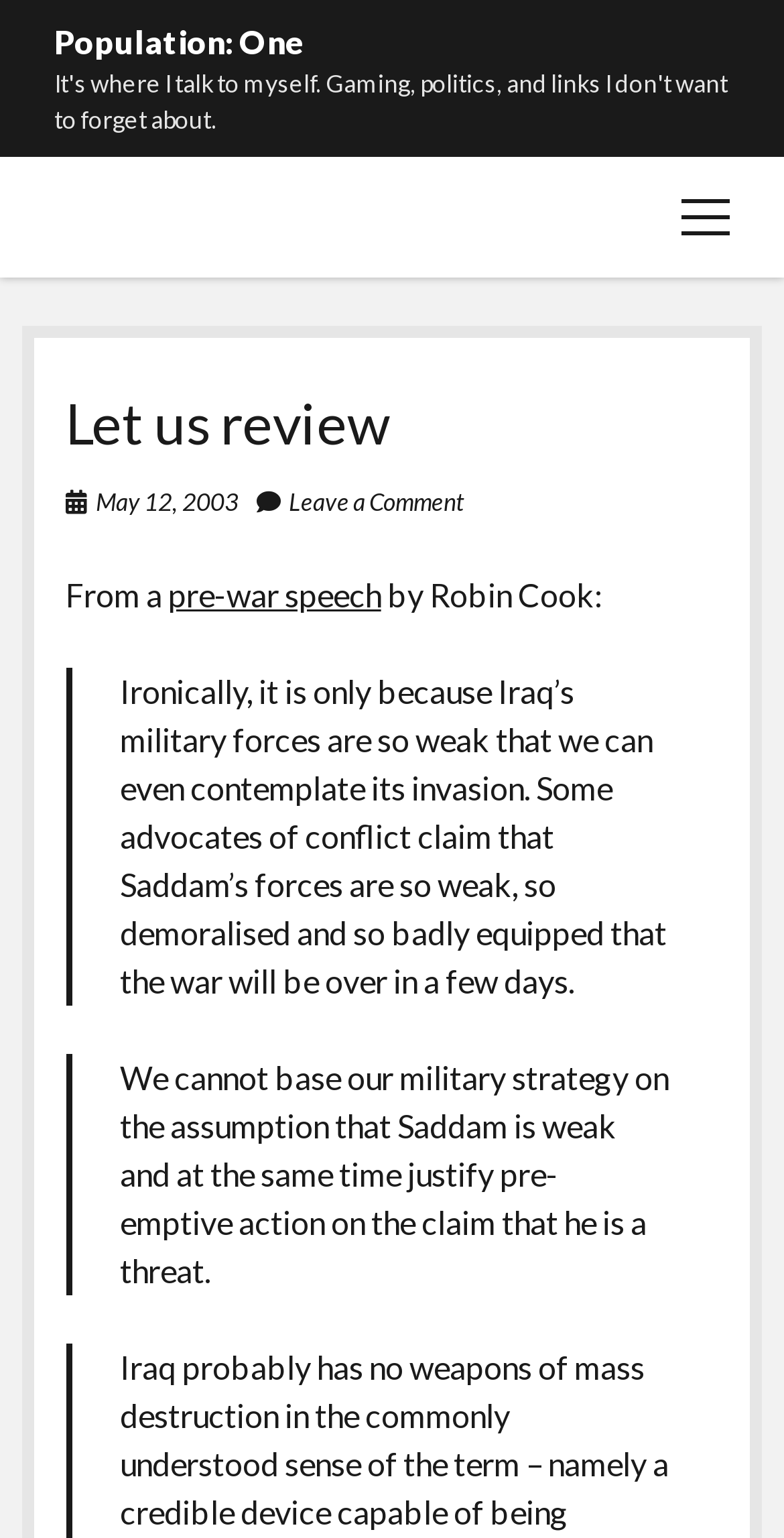Provide an in-depth caption for the webpage.

The webpage is about reviewing a speech, specifically a pre-war speech by Robin Cook. At the top left, there is a link to "Population: One", which is also the title of the webpage. On the top right, there is a button to open a menu, accompanied by a small image.

Below the title, there are several links, including "About" and a date "May 12, 2003". Next to the date, there is a link to "Leave a Comment". The main content of the webpage is a speech transcript, which is divided into two blockquotes. The first blockquote starts with the text "Ironically, it is only because Iraq’s military forces are so weak that we can even contemplate its invasion..." and the second blockquote starts with the text "We cannot base our military strategy on the assumption that Saddam is weak and at the same time justify pre-emptive action on the claim that he is a threat." 

There are a total of 5 links on the webpage, including the title link, the "About" link, the date link, the "Leave a Comment" link, and the "pre-war speech" link. There are also 2 blockquotes and 2 static text elements, which are part of the speech transcript.